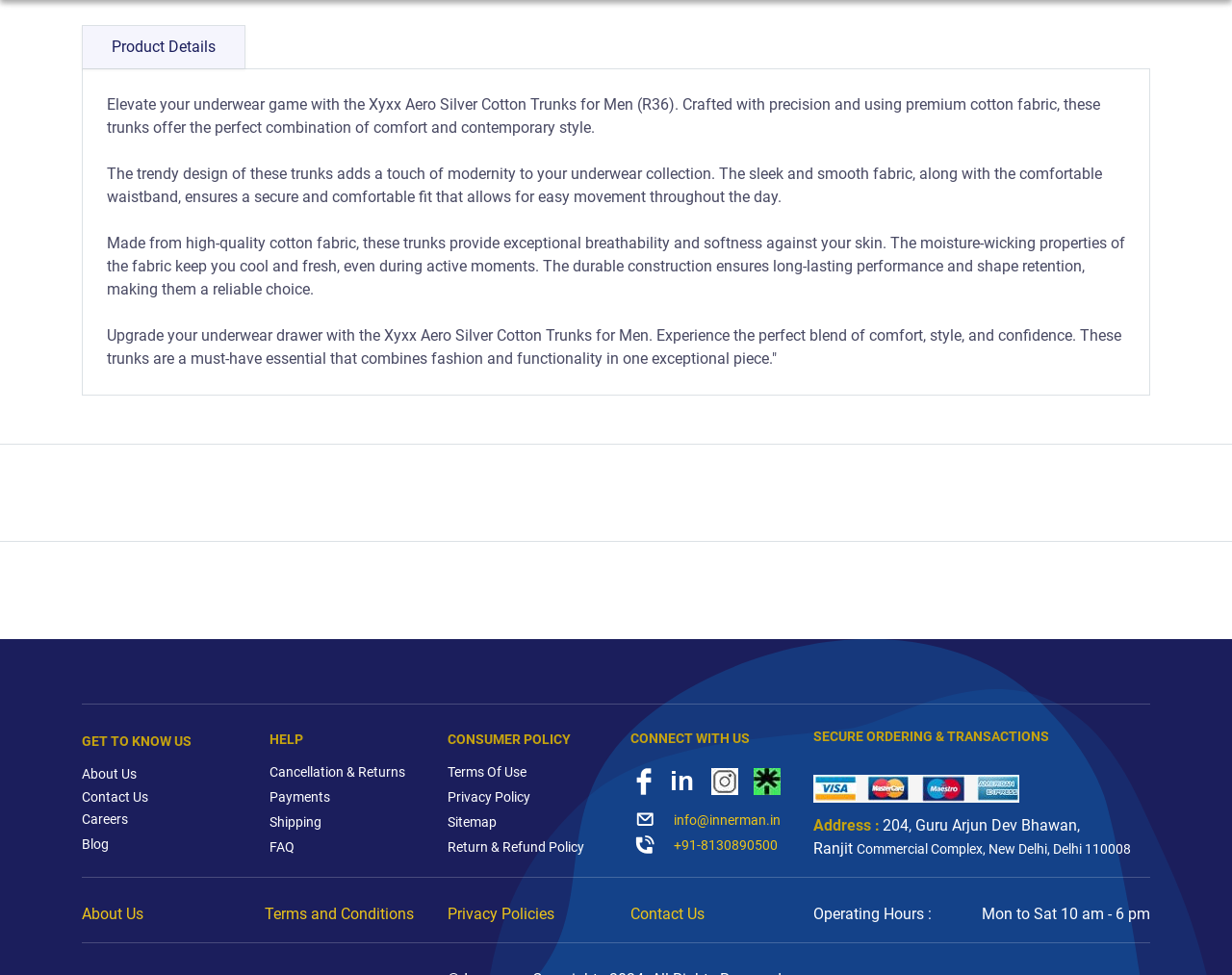Identify the bounding box of the HTML element described as: "Blog".

[0.066, 0.856, 0.088, 0.875]